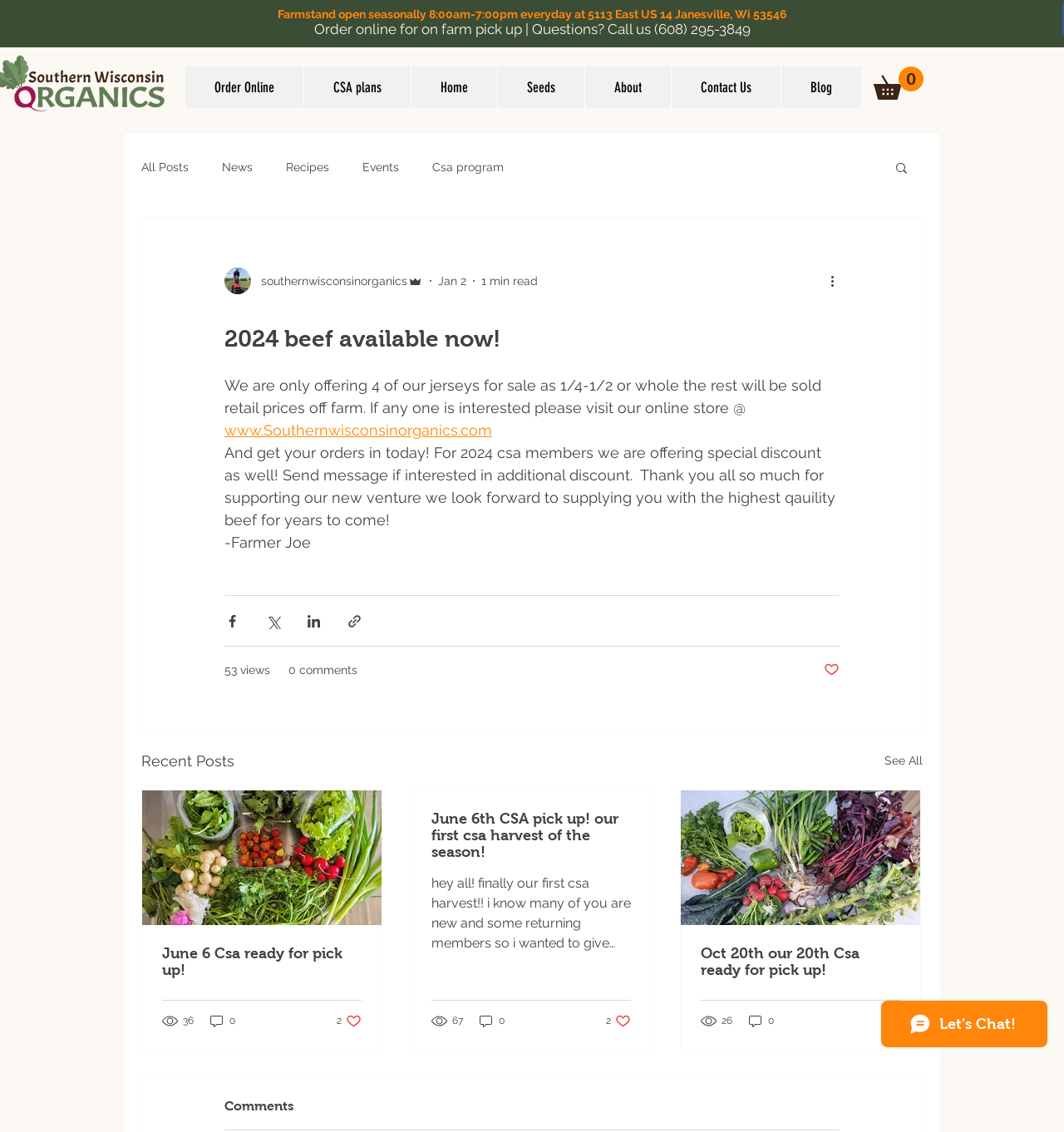Please identify the bounding box coordinates of the clickable element to fulfill the following instruction: "Log in or sign up". The coordinates should be four float numbers between 0 and 1, i.e., [left, top, right, bottom].

None